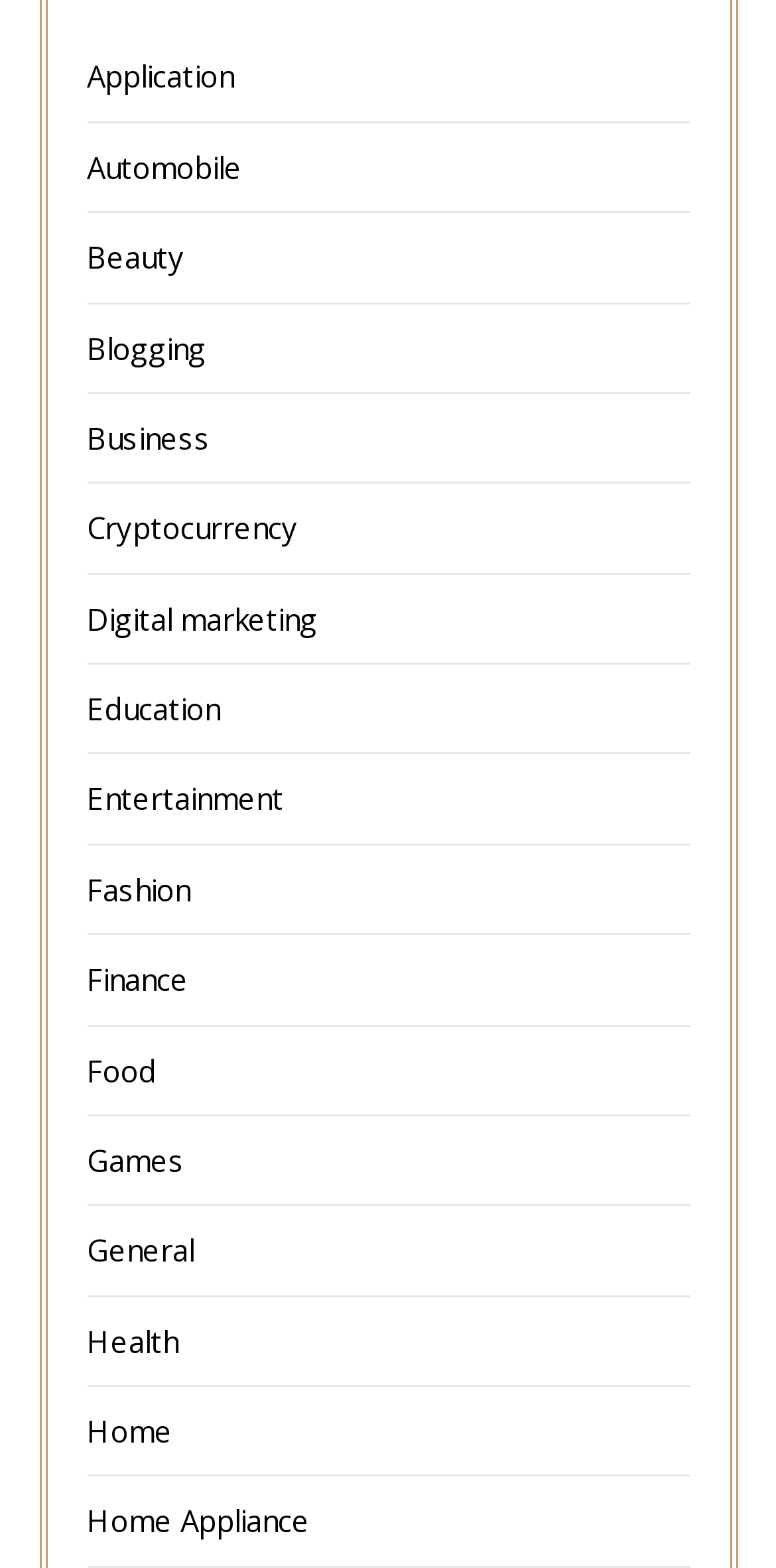Please identify the bounding box coordinates of the element's region that needs to be clicked to fulfill the following instruction: "Learn about Cryptocurrency". The bounding box coordinates should consist of four float numbers between 0 and 1, i.e., [left, top, right, bottom].

[0.112, 0.324, 0.383, 0.349]